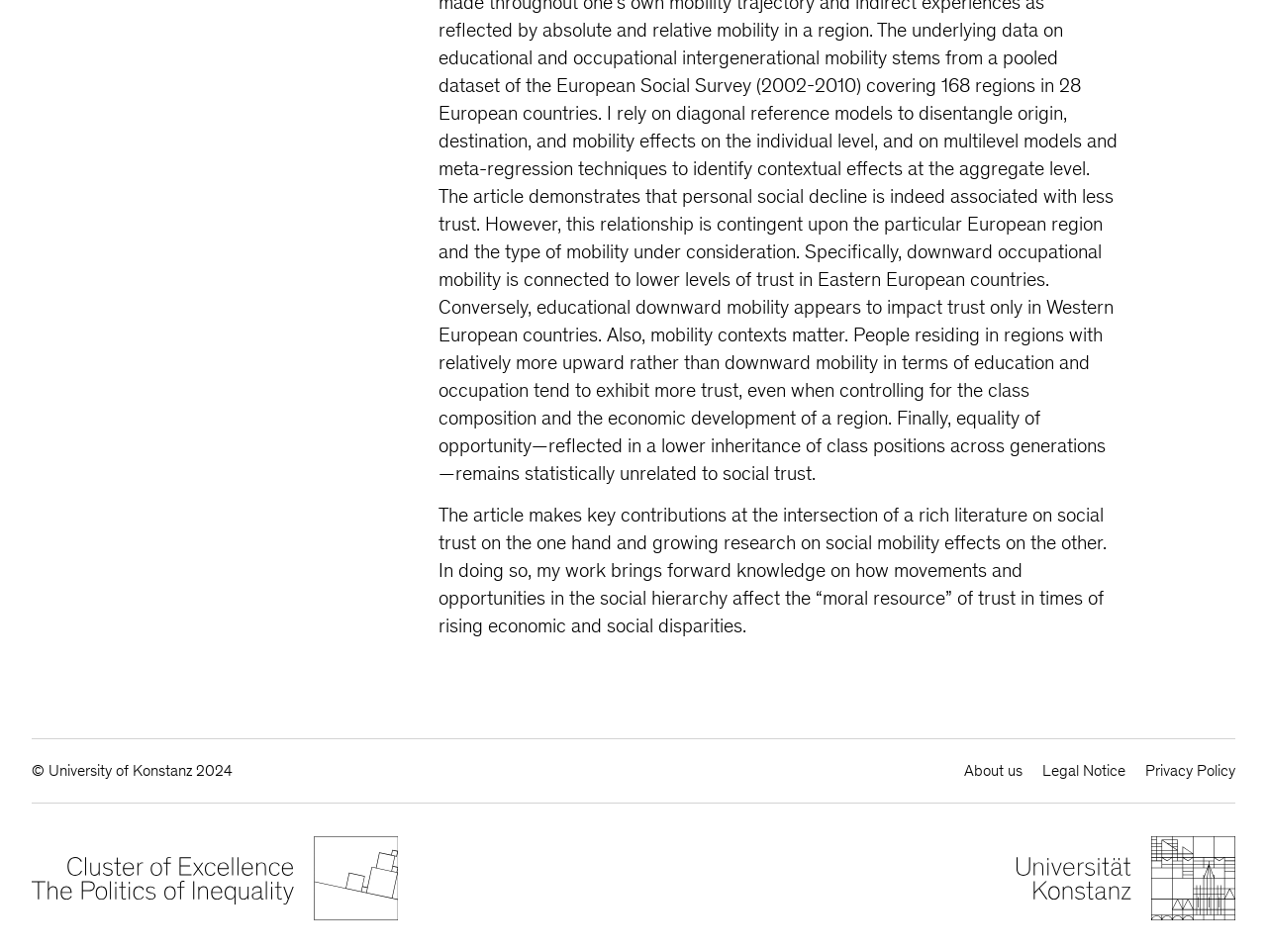Show the bounding box coordinates for the HTML element as described: "About us".

[0.761, 0.8, 0.807, 0.821]